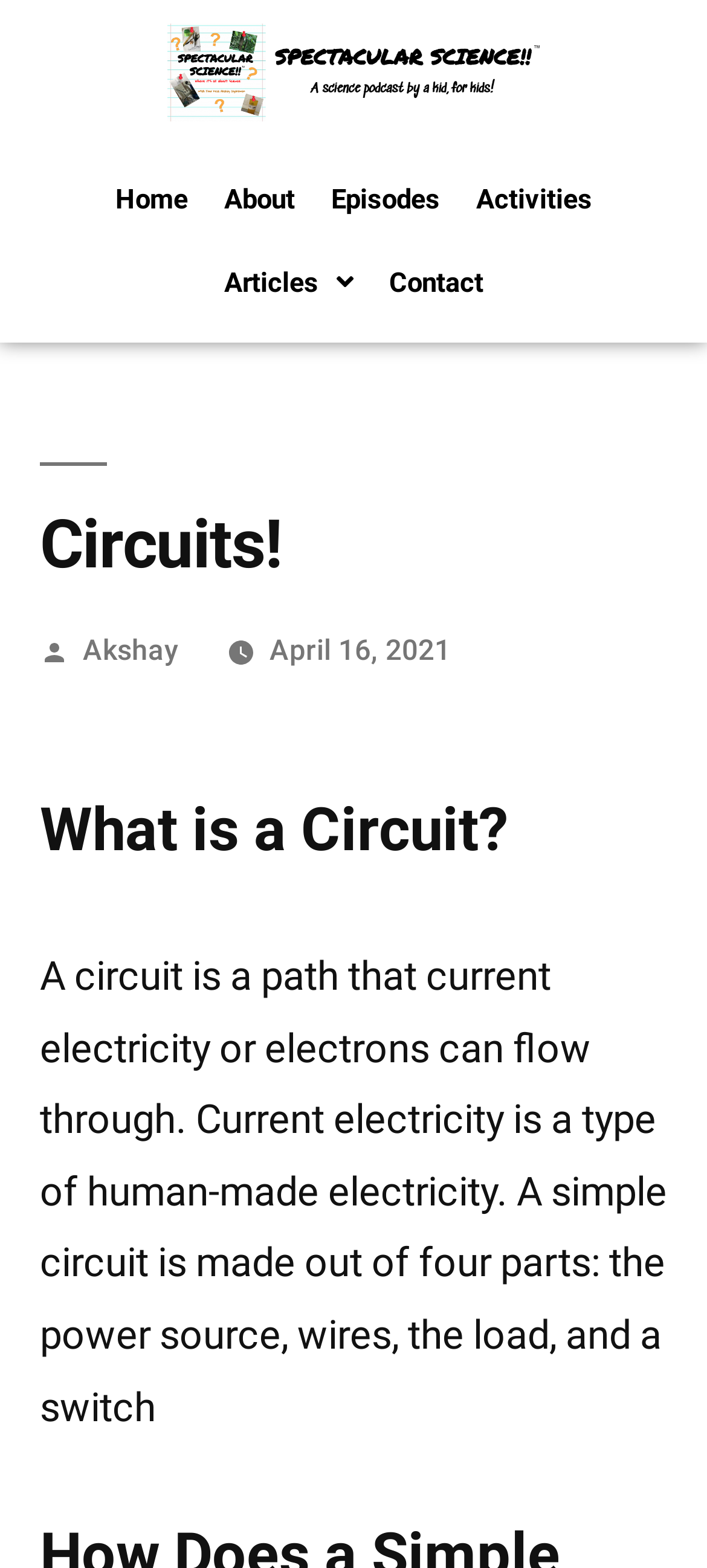Given the element description April 16, 2021April 16, 2021, predict the bounding box coordinates for the UI element in the webpage screenshot. The format should be (top-left x, top-left y, bottom-right x, bottom-right y), and the values should be between 0 and 1.

[0.381, 0.404, 0.638, 0.426]